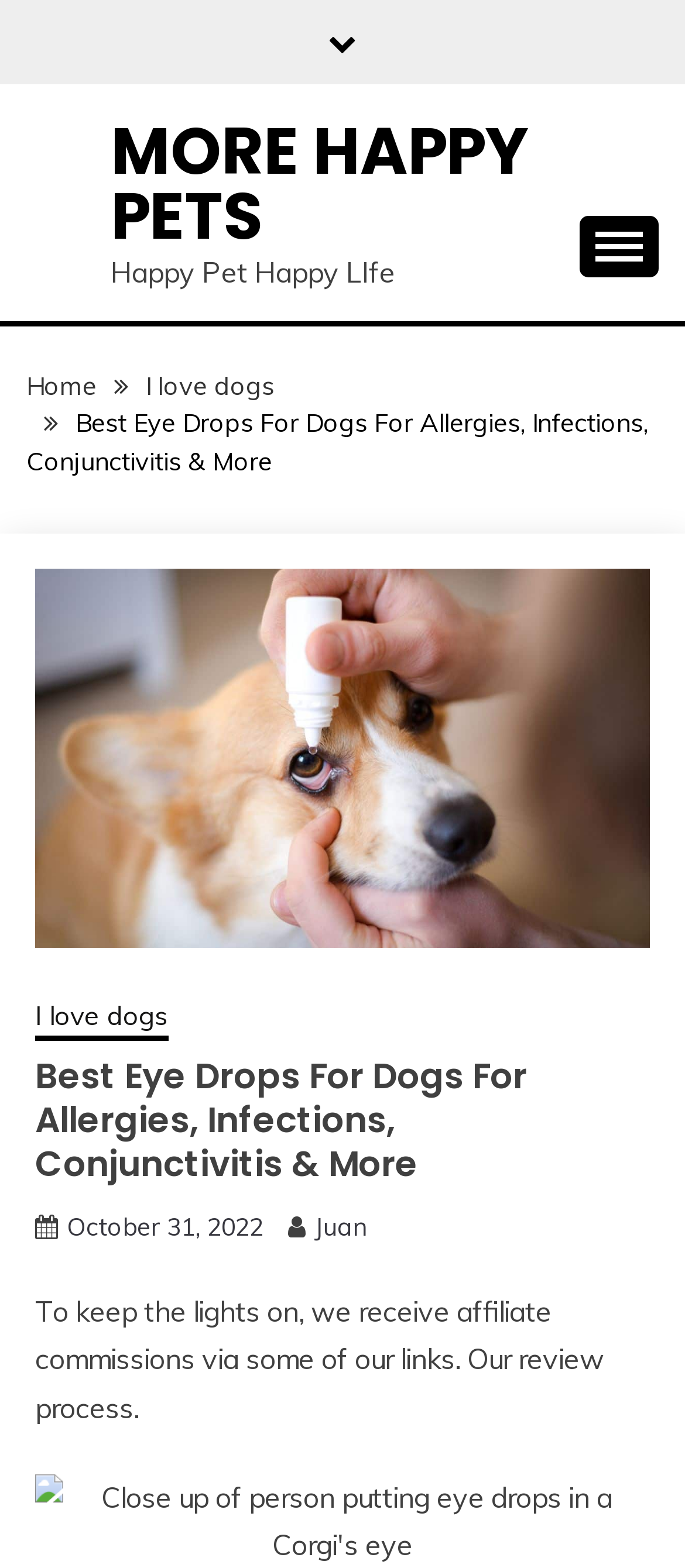Write an exhaustive caption that covers the webpage's main aspects.

The webpage is about "Best Eye Drops For Dogs For Allergies, Infections, Conjunctivitis & More" and is part of the "More Happy Pets" website. At the top left, there is a link to the homepage, and next to it, a link to "I love dogs". On the top right, there is a button to expand the primary menu. 

Below the top section, there is a navigation section with breadcrumbs, which includes links to "Home", "I love dogs", and the current page. To the right of the breadcrumbs, there is a figure, likely an image. 

The main content of the page starts with a heading that matches the title of the page. Below the heading, there are links to the author "Juan" and the publication date "October 31, 2022". 

Further down, there is a static text section that explains the website's affiliate commission policy. At the bottom right, there is a link with a icon, possibly a social media link.